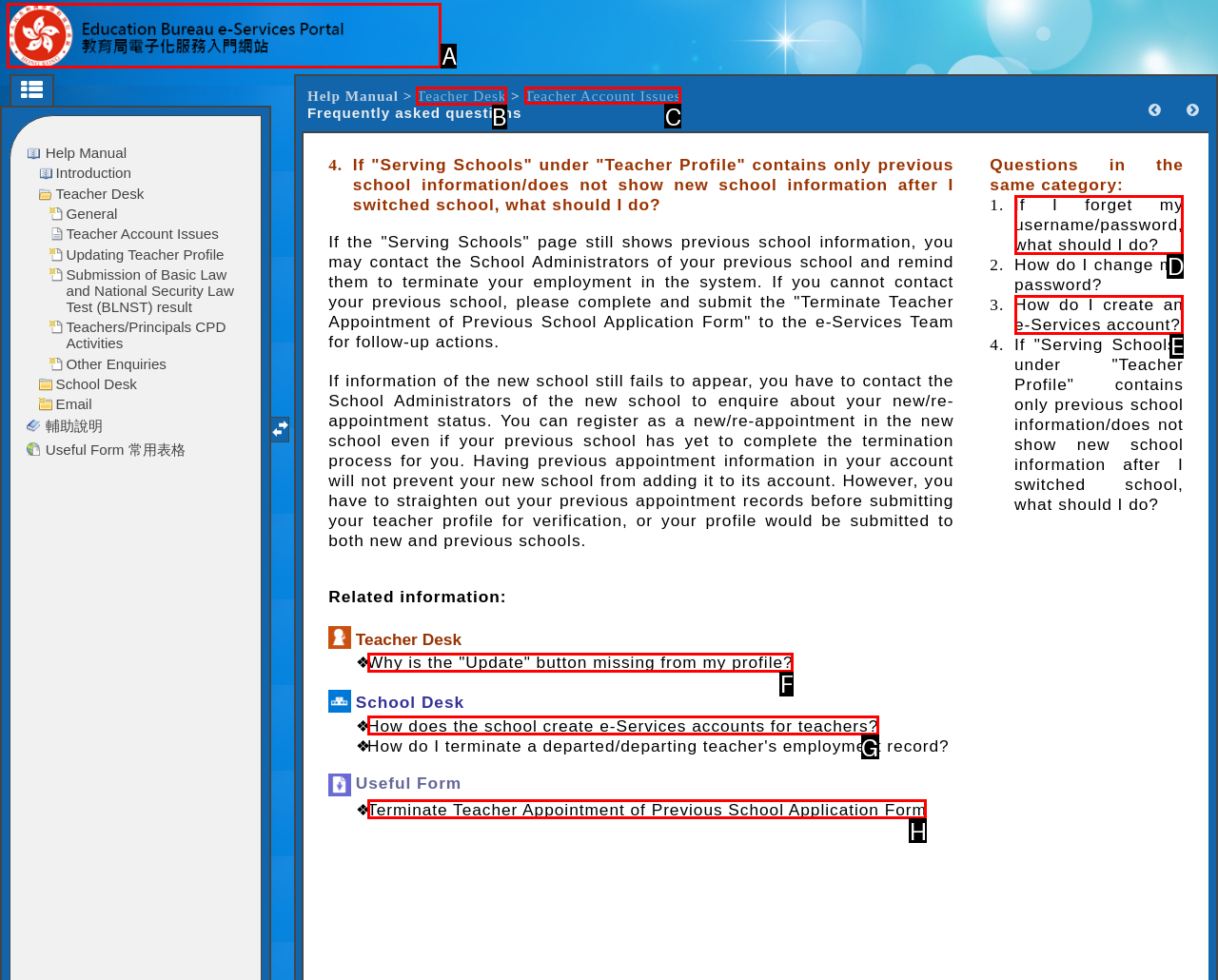Which UI element should you click on to achieve the following task: Click the 'Teacher Desk' link? Provide the letter of the correct option.

B